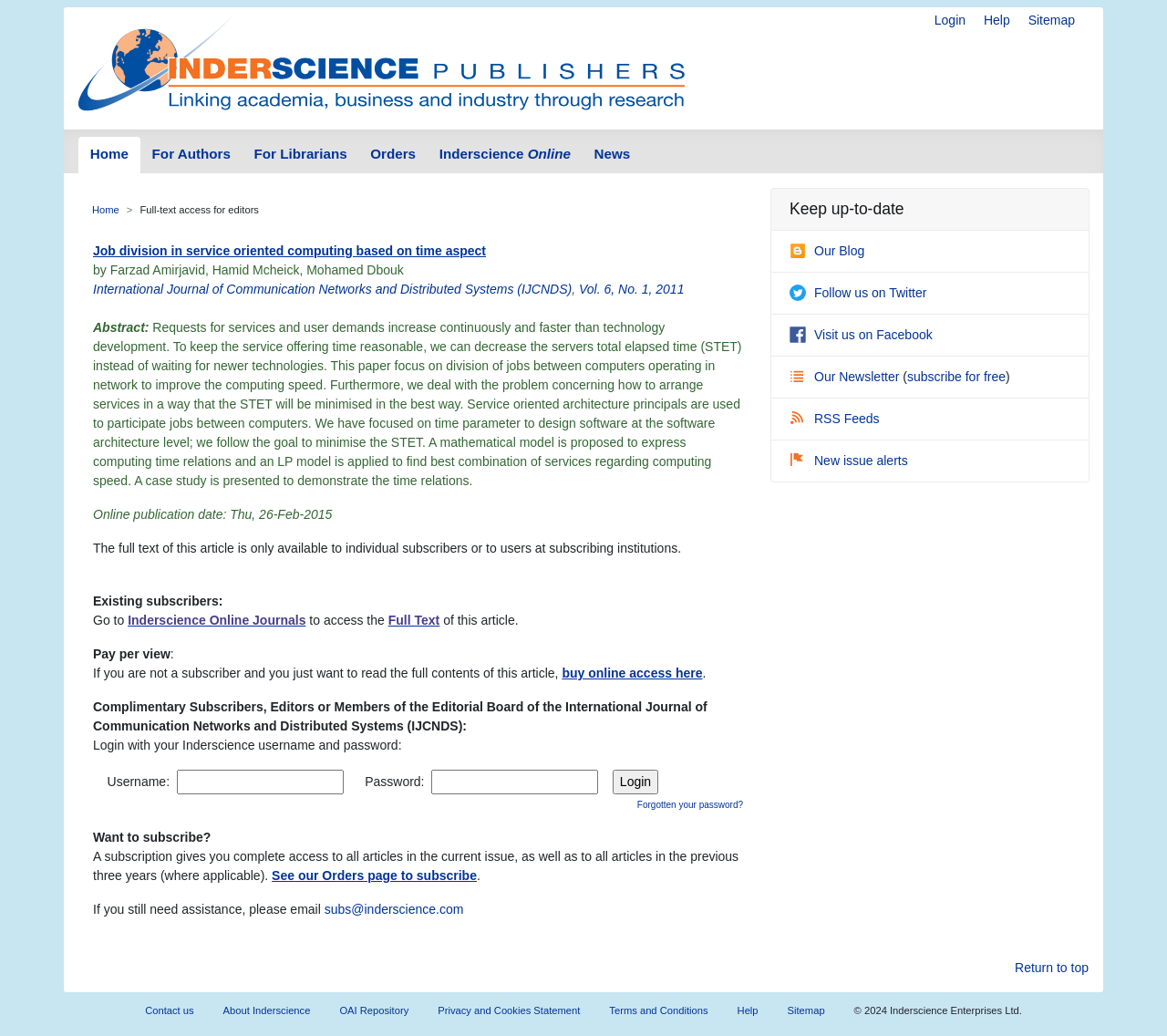Determine the bounding box coordinates of the region to click in order to accomplish the following instruction: "View full text of this article". Provide the coordinates as four float numbers between 0 and 1, specifically [left, top, right, bottom].

[0.333, 0.591, 0.377, 0.605]